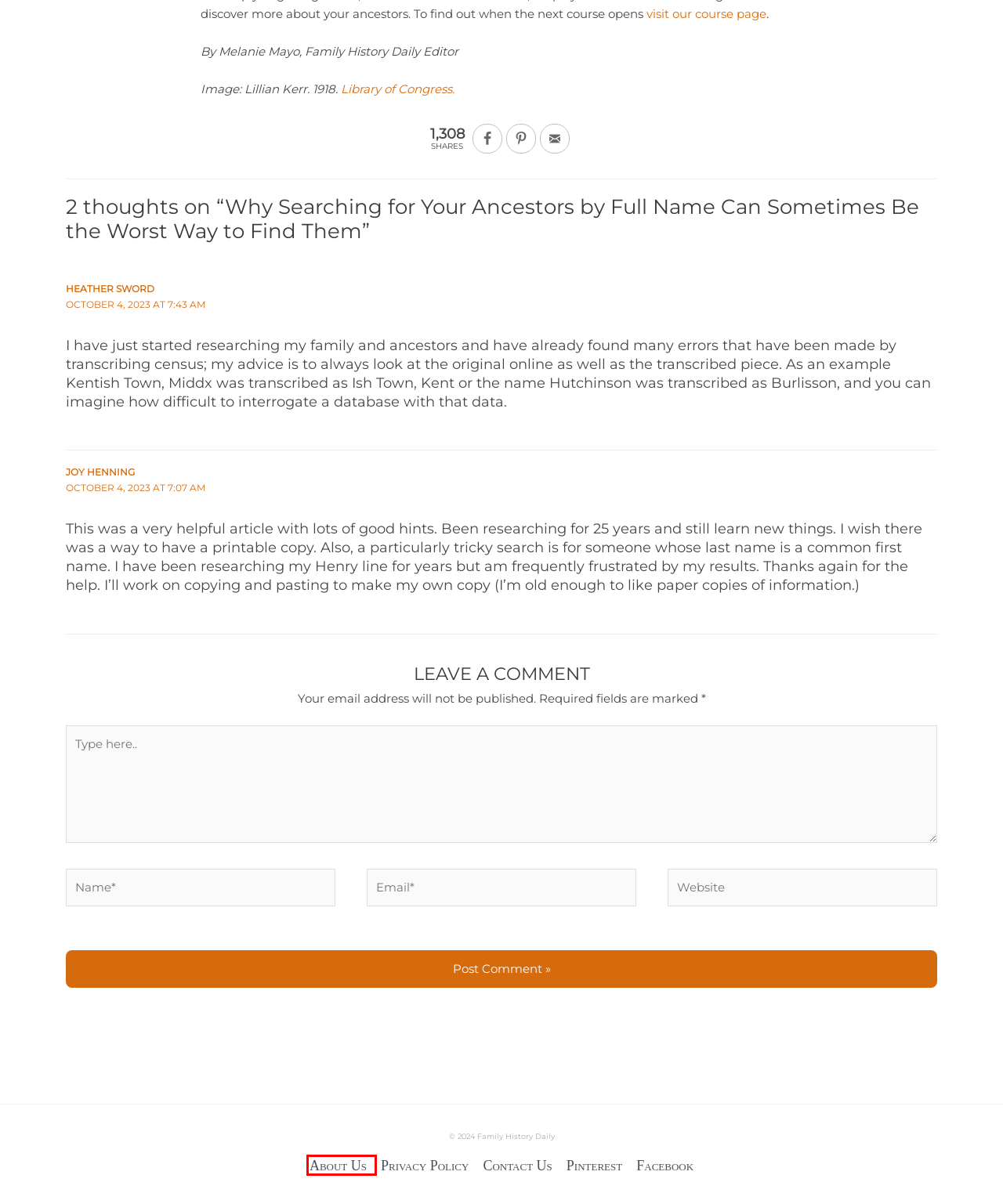A screenshot of a webpage is provided, featuring a red bounding box around a specific UI element. Identify the webpage description that most accurately reflects the new webpage after interacting with the selected element. Here are the candidates:
A. Contact Us | Family History Daily
B. Privacy, Cookie and Refund Policy | Family History Daily
C. This May Be the Most Vital Research Trick You'll Ever Learn
D. Family History Daily Courses | Online Genealogy and Ancestry Courses
E. Are You Sure They're Your Ancestors? This Genealogy Blunder is More Common Than Ever
F. FamilySearch.org
G. Free Genealogy Site Lists Archives | Family History Daily
H. About Family History Daily | Family History Daily

H